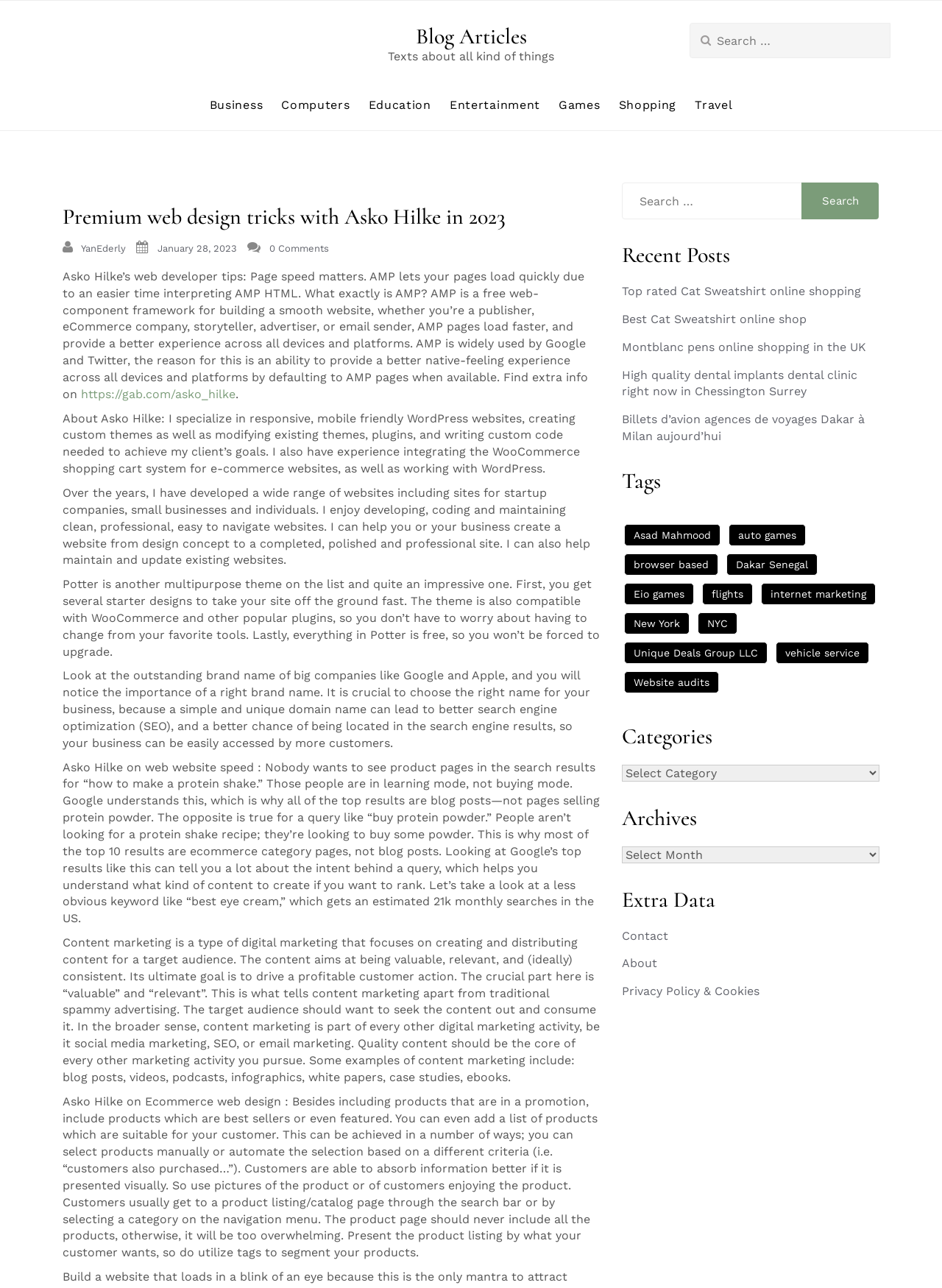Determine the bounding box coordinates of the clickable element necessary to fulfill the instruction: "Search for something". Provide the coordinates as four float numbers within the 0 to 1 range, i.e., [left, top, right, bottom].

[0.732, 0.018, 0.945, 0.045]